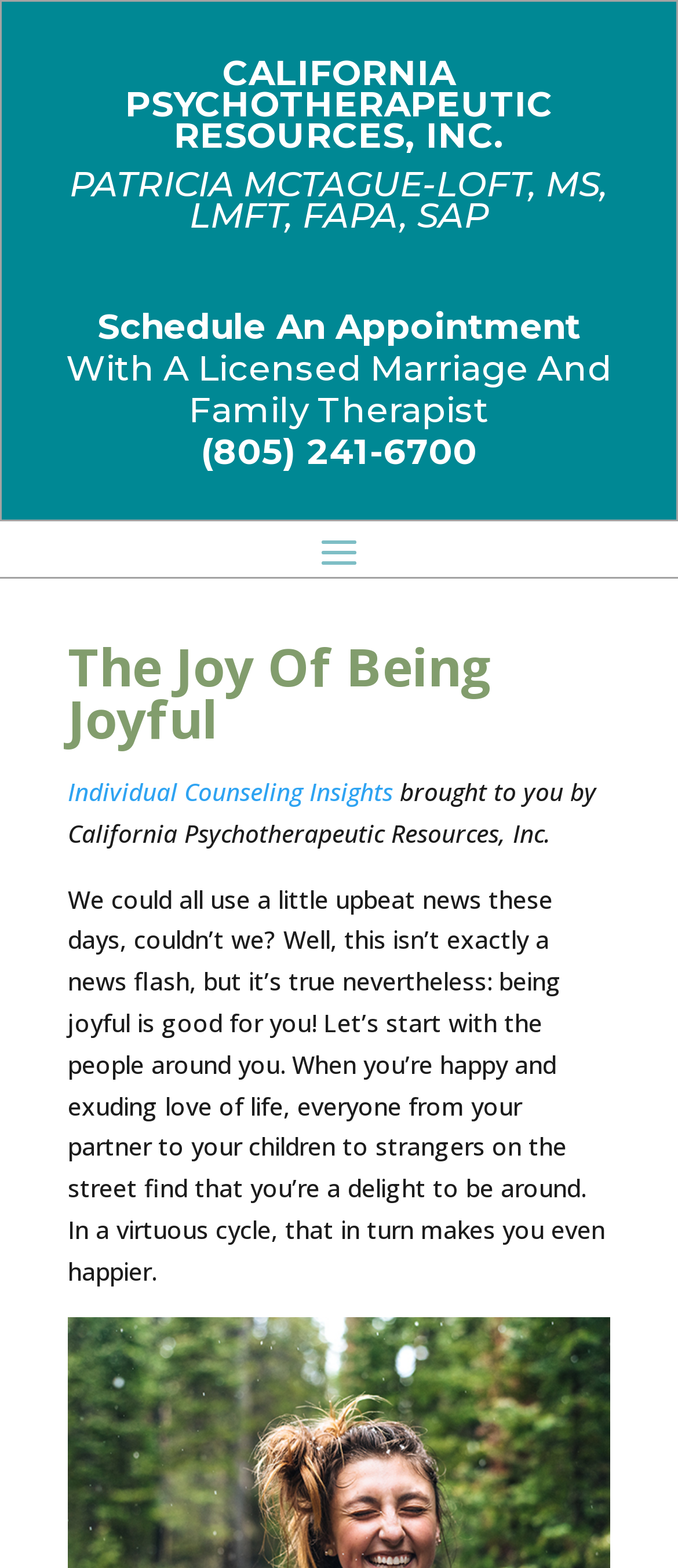Answer this question in one word or a short phrase: What is the benefit of being joyful?

It makes others happy